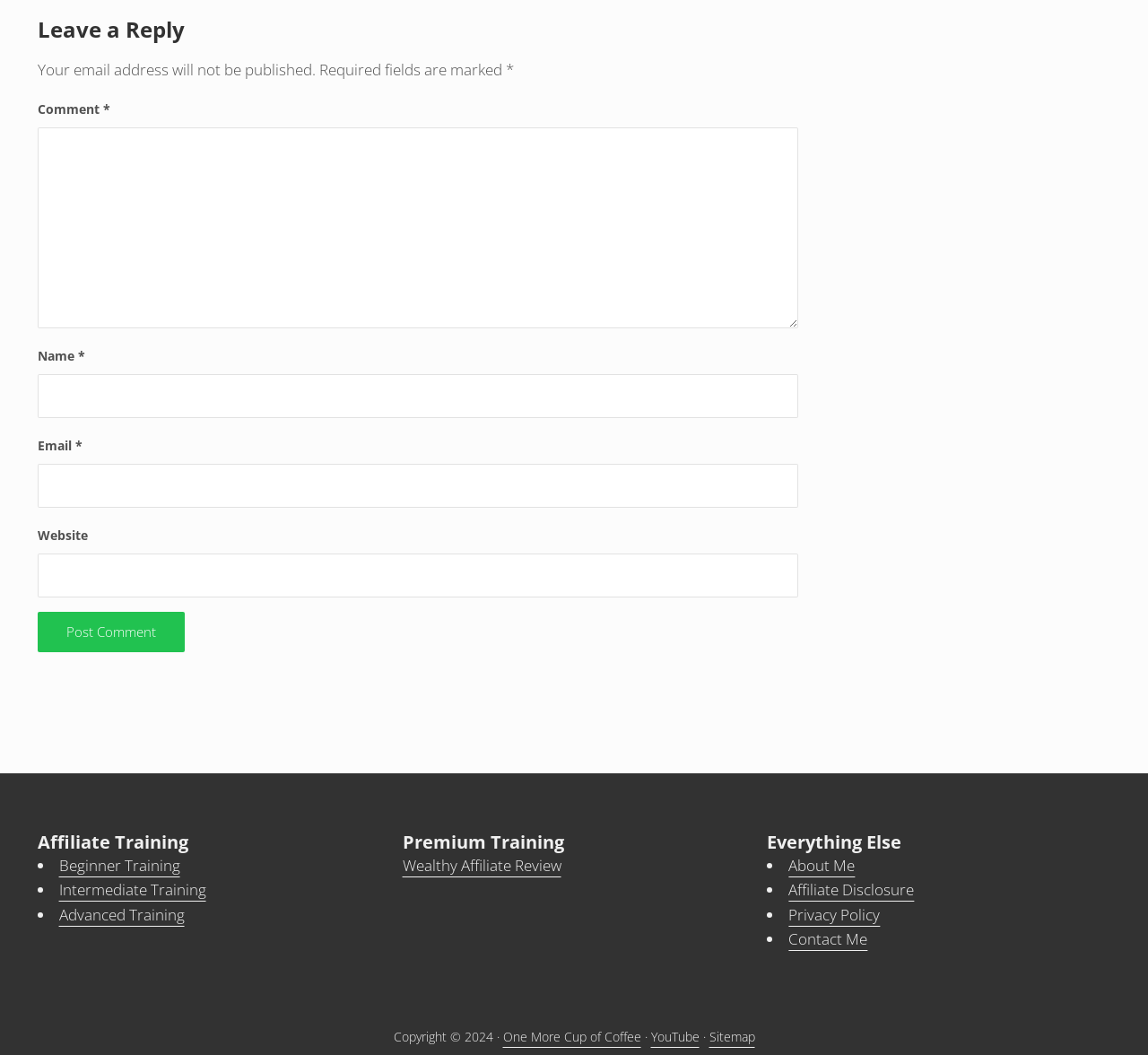Using the element description provided, determine the bounding box coordinates in the format (top-left x, top-left y, bottom-right x, bottom-right y). Ensure that all values are floating point numbers between 0 and 1. Element description: Wealthy Affiliate Review

[0.35, 0.81, 0.489, 0.83]